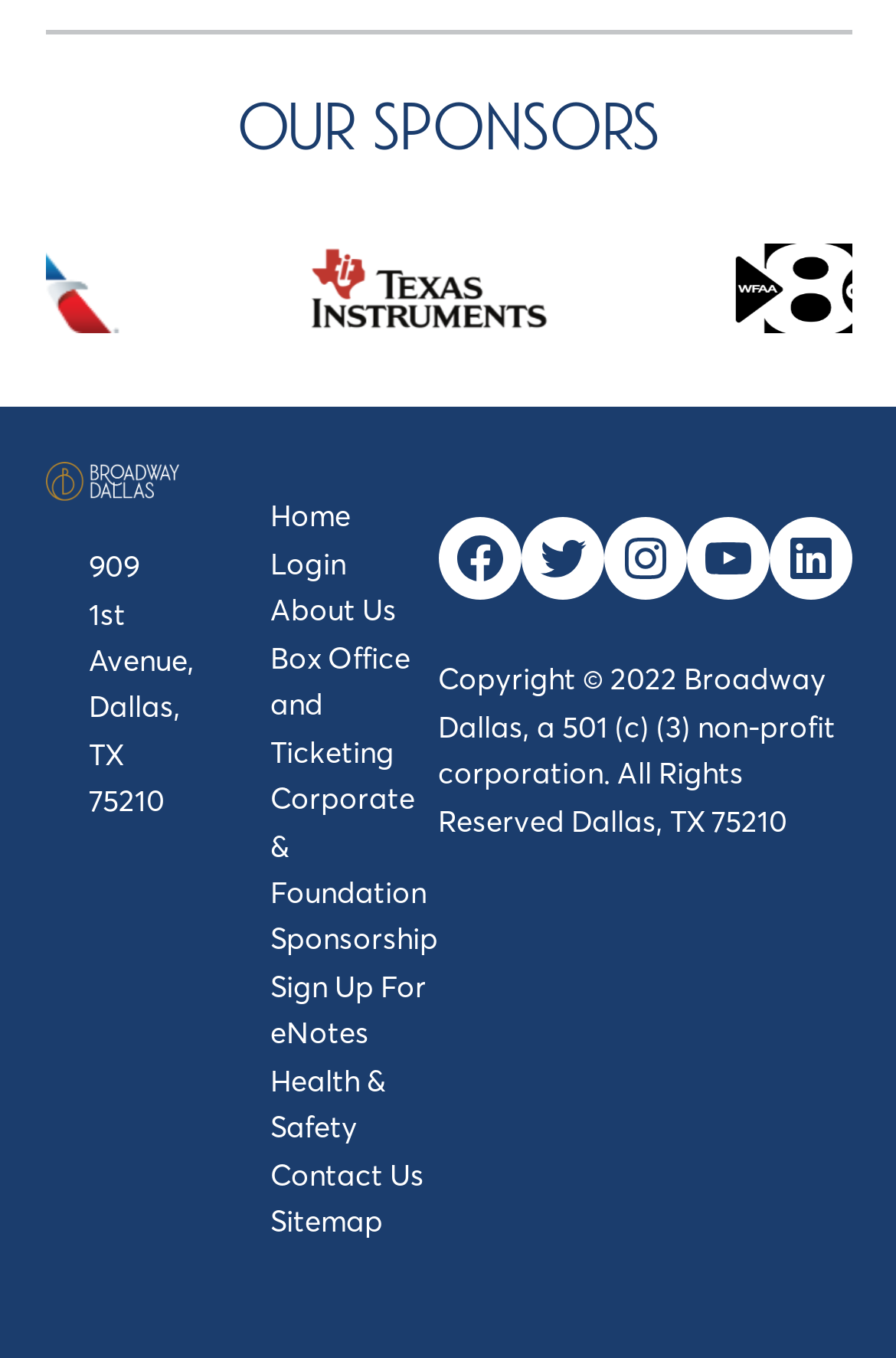Find the bounding box coordinates for the area you need to click to carry out the instruction: "Go to Home page". The coordinates should be four float numbers between 0 and 1, indicated as [left, top, right, bottom].

[0.301, 0.366, 0.391, 0.393]